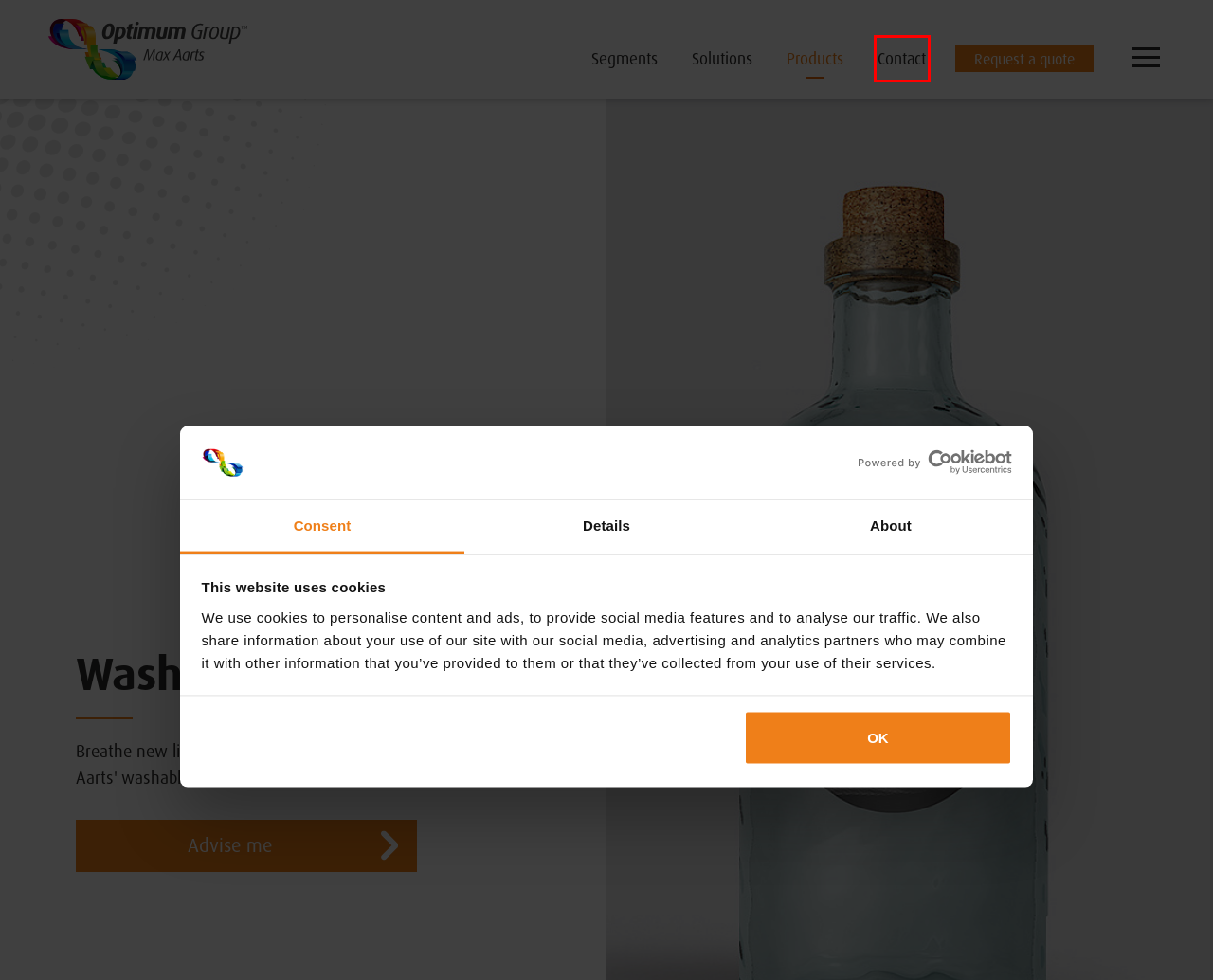Review the webpage screenshot provided, noting the red bounding box around a UI element. Choose the description that best matches the new webpage after clicking the element within the bounding box. The following are the options:
A. Banding by Max Aarts - Quality and sustainability | Optimum Group™ Max Aarts
B. Multilayer Labels | Optimum Group™ Max Aarts
C. Products | Optimum Group™ Max Aarts
D. Branchespecifieke verpakkingsetiketten | Optimum Group™ Max Aarts
E. What is behind “Powered by Cookiebot™” - Cookiebot
F. Innovative packaging solutions | Optimum Group™ Max Aarts
G. Contact | Optimum Group™ Max Aarts
H. Request a quote | Optimum Group™ Max Aarts

G